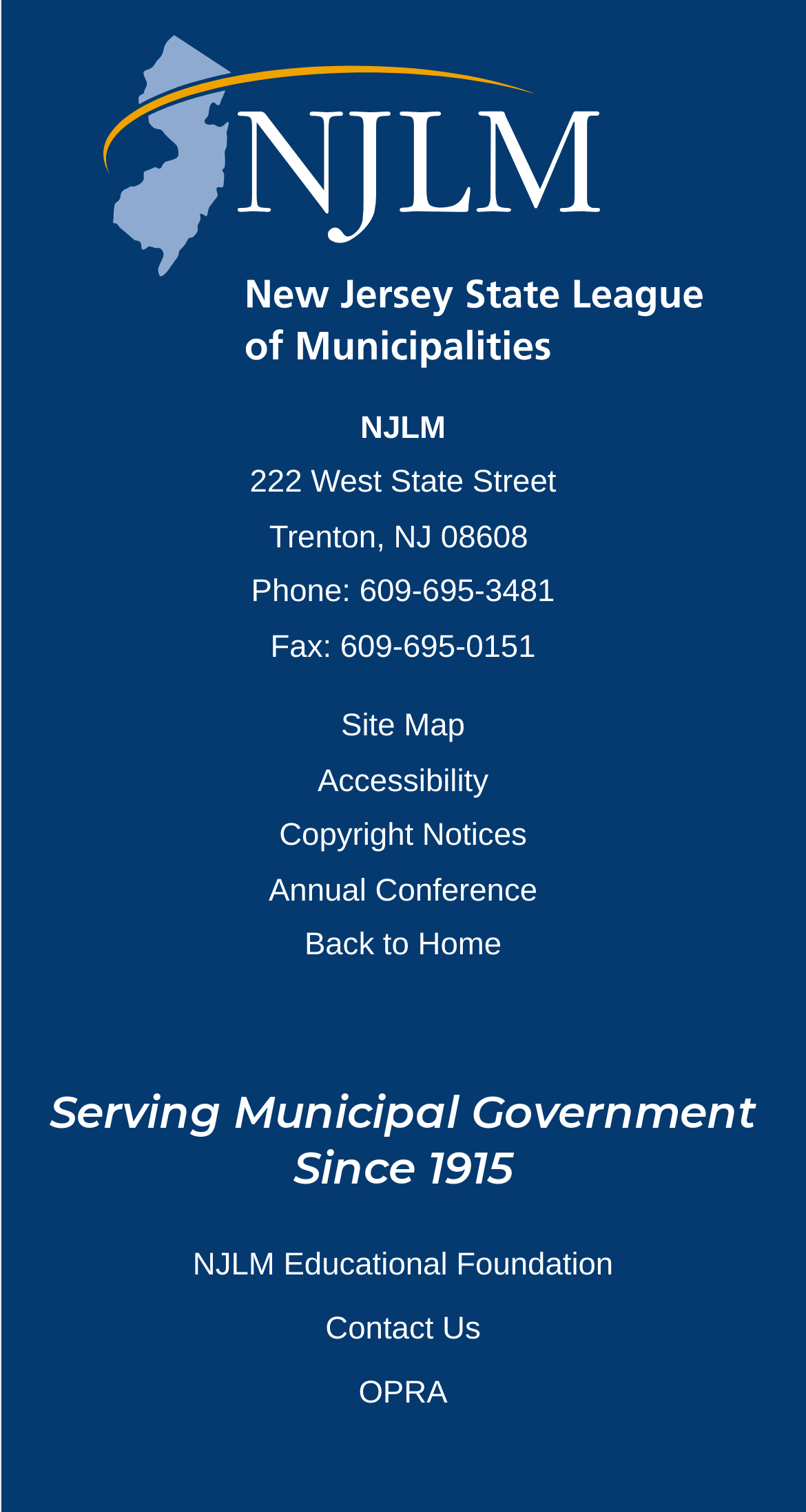Reply to the question with a brief word or phrase: How many quick links are available?

5